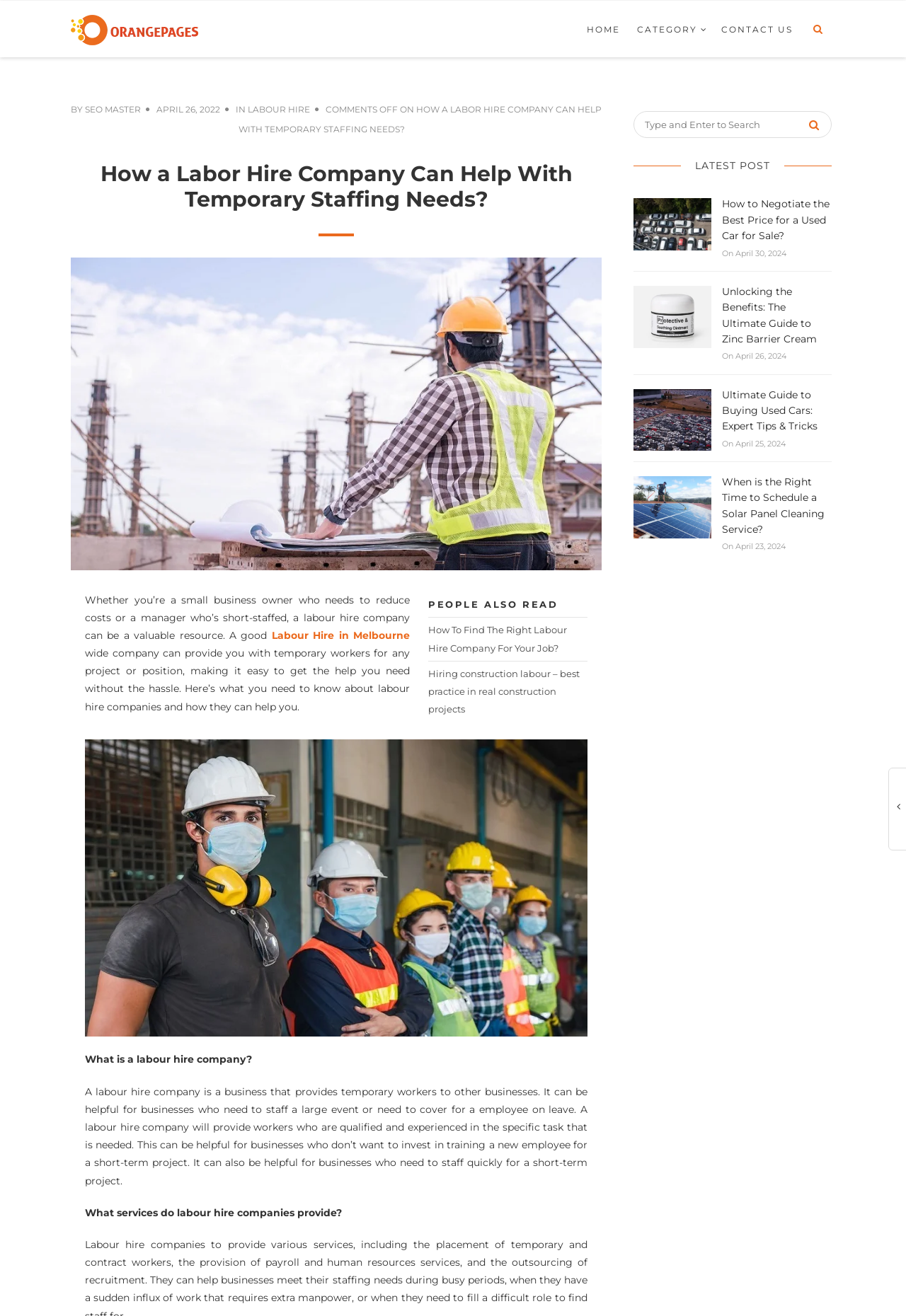Explain the features and main sections of the webpage comprehensively.

This webpage is about labor hire companies and their benefits. At the top, there is a navigation bar with links to "HOME", "CATEGORY", and "CONTACT US". Below the navigation bar, there is a logo and a search bar. 

The main content of the webpage is divided into two sections. The left section has an article about labor hire companies, which includes a heading, an image, and several paragraphs of text. The article discusses what labor hire companies are, the services they provide, and how they can help businesses. 

On the right side, there is a section titled "LATEST POST" that lists several recent articles with links, headings, and dates. The articles are about various topics, including used cars, zinc barrier cream, and solar panel cleaning. Each article has a heading, a link, and a date.

At the bottom of the webpage, there are more links to related articles, including "How To Find The Right Labour Hire Company For Your Job?" and "Hiring construction labour – best practice in real construction projects".